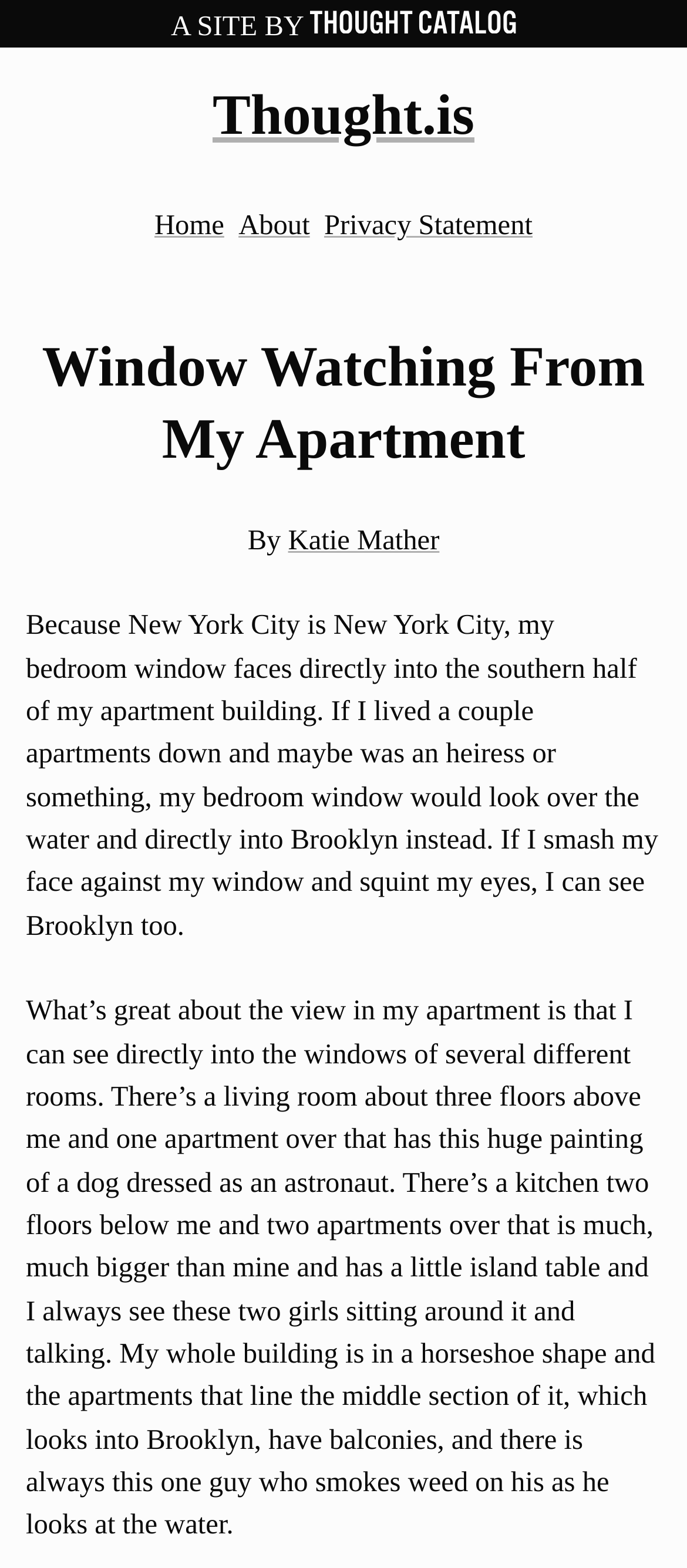Identify the bounding box coordinates for the UI element described as: "Thought Catalog". The coordinates should be provided as four floats between 0 and 1: [left, top, right, bottom].

[0.452, 0.007, 0.751, 0.027]